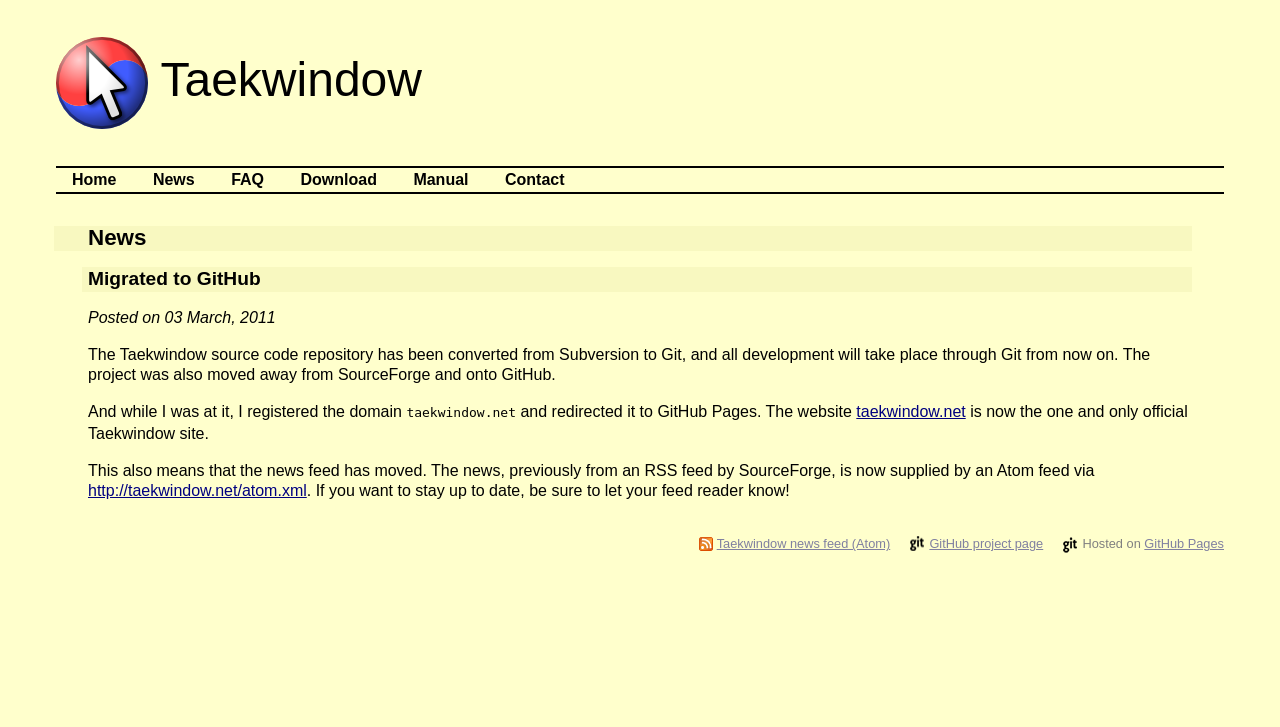Please examine the image and answer the question with a detailed explanation:
What is the logo of the website?

The logo of the website is located at the top left corner of the webpage, and it is an image with the text 'Taekwindow logo'.